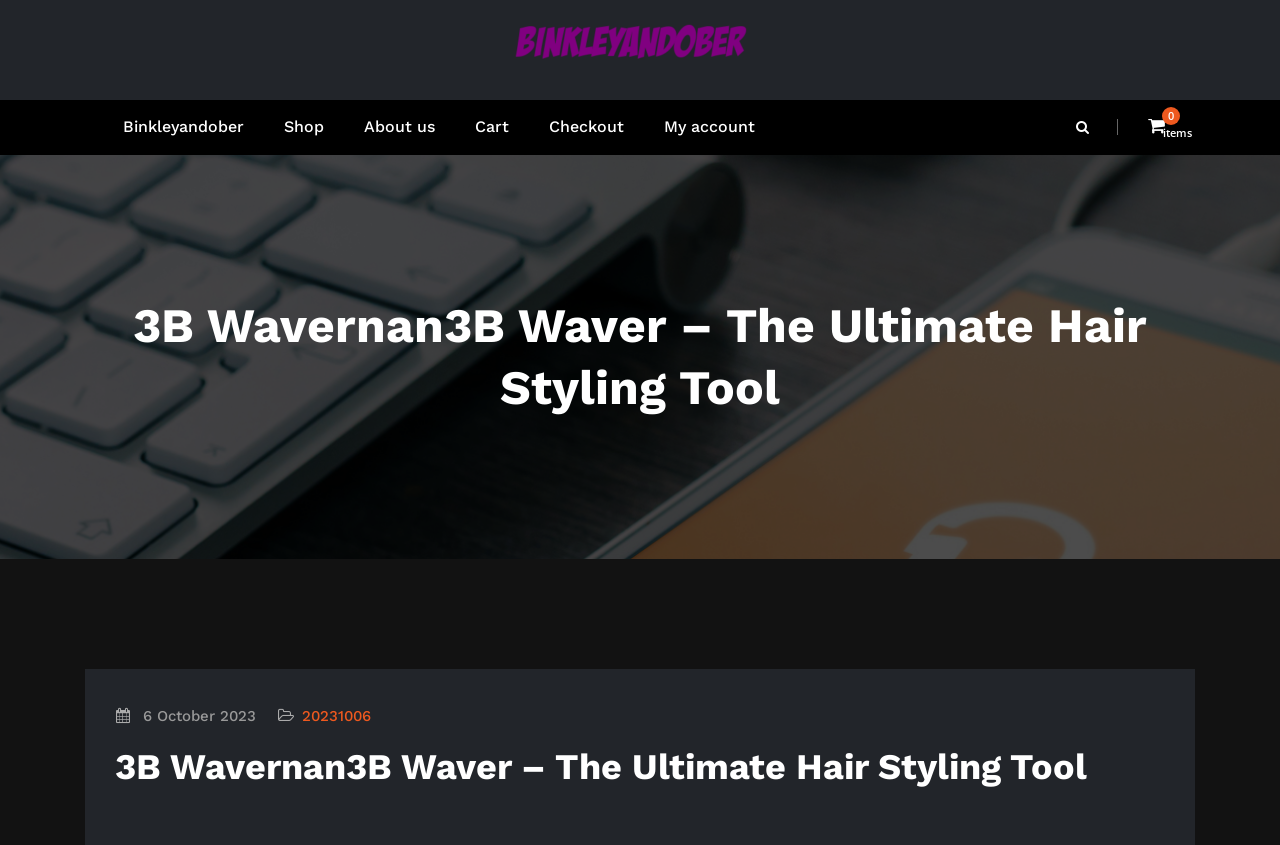Determine the bounding box coordinates of the clickable element necessary to fulfill the instruction: "visit the shop". Provide the coordinates as four float numbers within the 0 to 1 range, i.e., [left, top, right, bottom].

[0.206, 0.118, 0.269, 0.183]